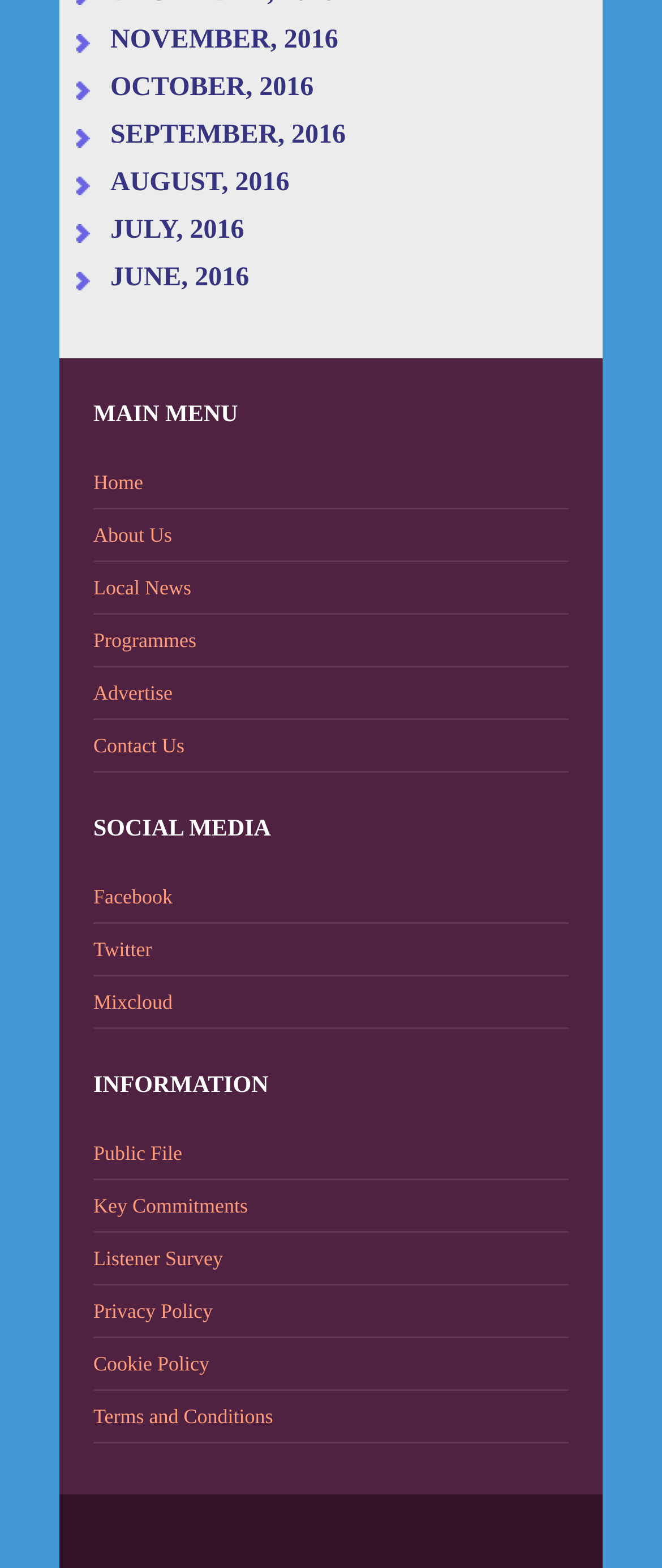How many social media links are available?
Look at the webpage screenshot and answer the question with a detailed explanation.

I counted the number of links under the 'SOCIAL MEDIA' heading, which are 'Facebook', 'Twitter', and 'Mixcloud', so there are 3 social media links available.